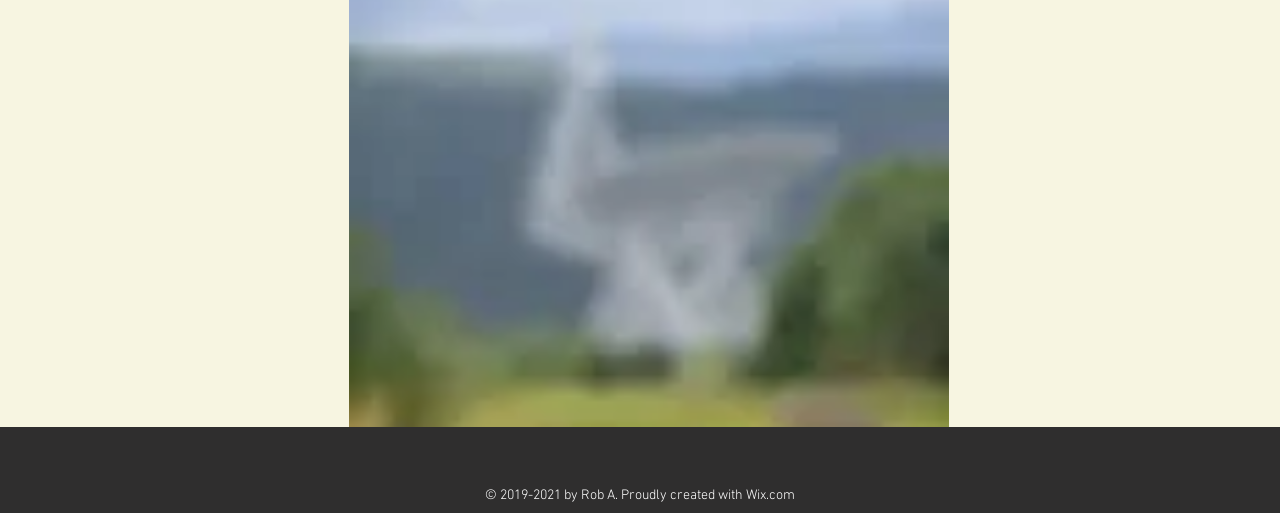Is there a text element with a description?
Based on the image, please offer an in-depth response to the question.

I found a text element with a description by looking at the StaticText element with the text '© 2019-2021 by Rob A. Proudly created with'. This element has a description, indicating that it is a text element with a description.